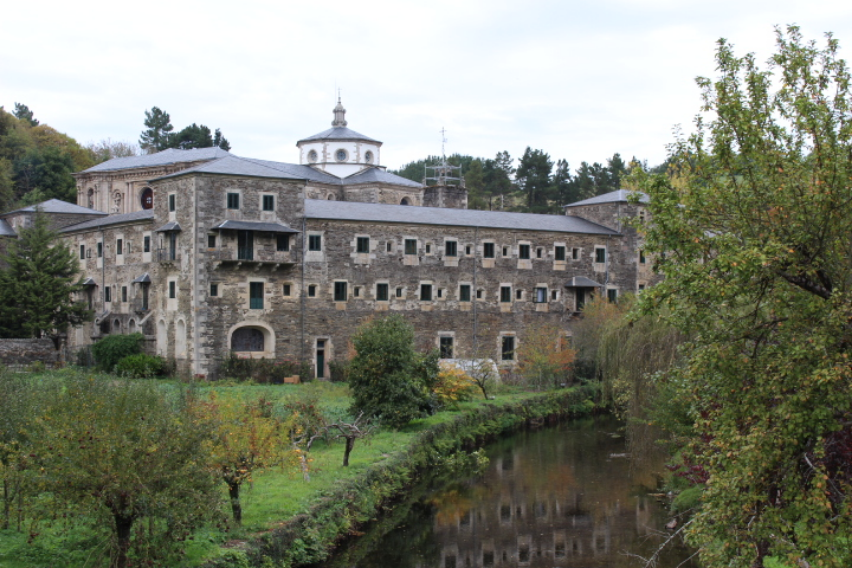Provide a brief response to the question using a single word or phrase: 
What is the significance of Samos Monastery in the Camino de Santiago?

Pilgrimage route